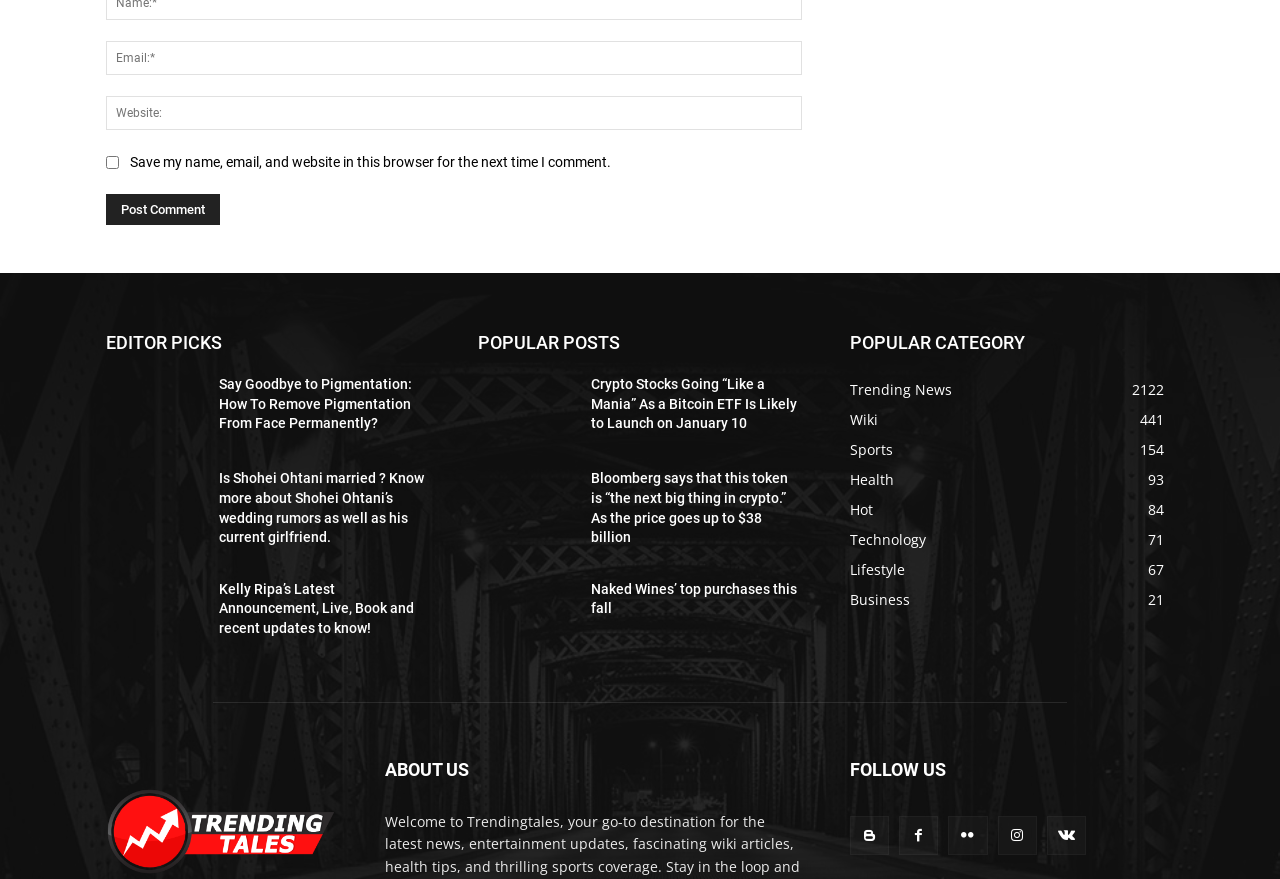Identify the bounding box coordinates of the region that should be clicked to execute the following instruction: "view April 2021".

None